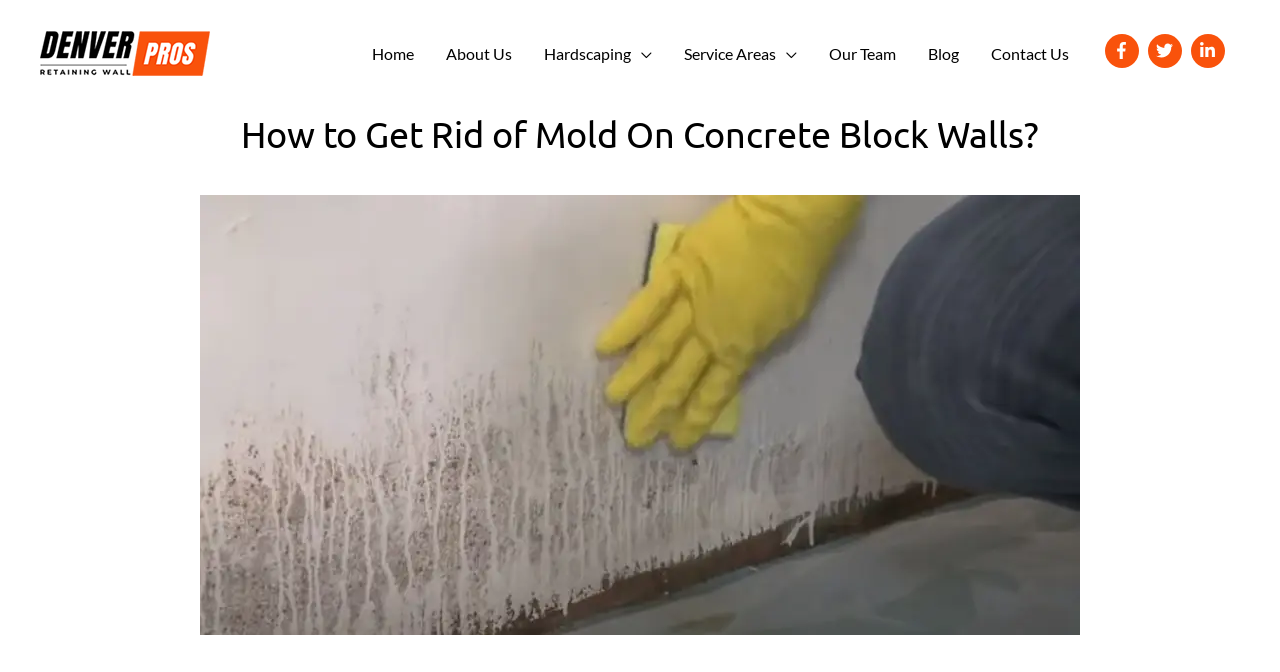What is the name of the company?
Look at the image and answer with only one word or phrase.

Denver Retaining Wall Pros